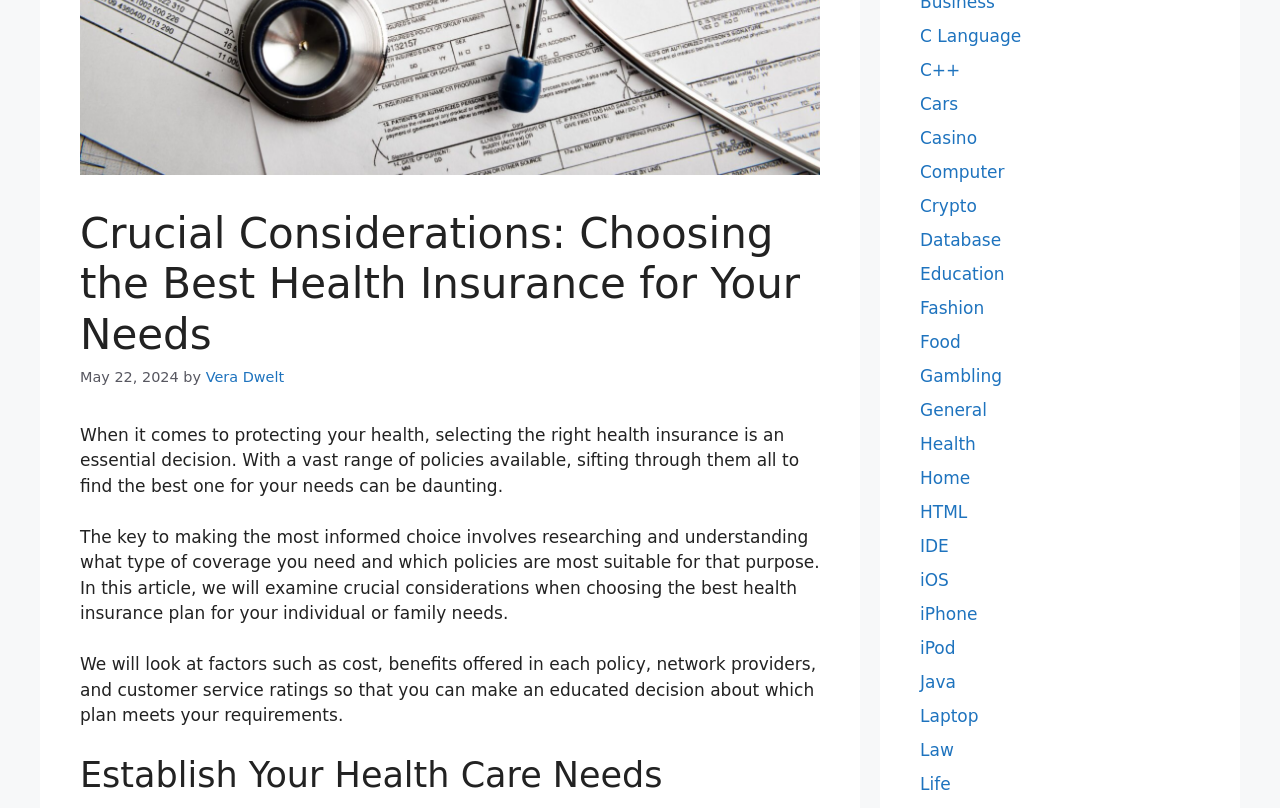Please provide the bounding box coordinates for the UI element as described: "Food". The coordinates must be four floats between 0 and 1, represented as [left, top, right, bottom].

[0.719, 0.411, 0.751, 0.436]